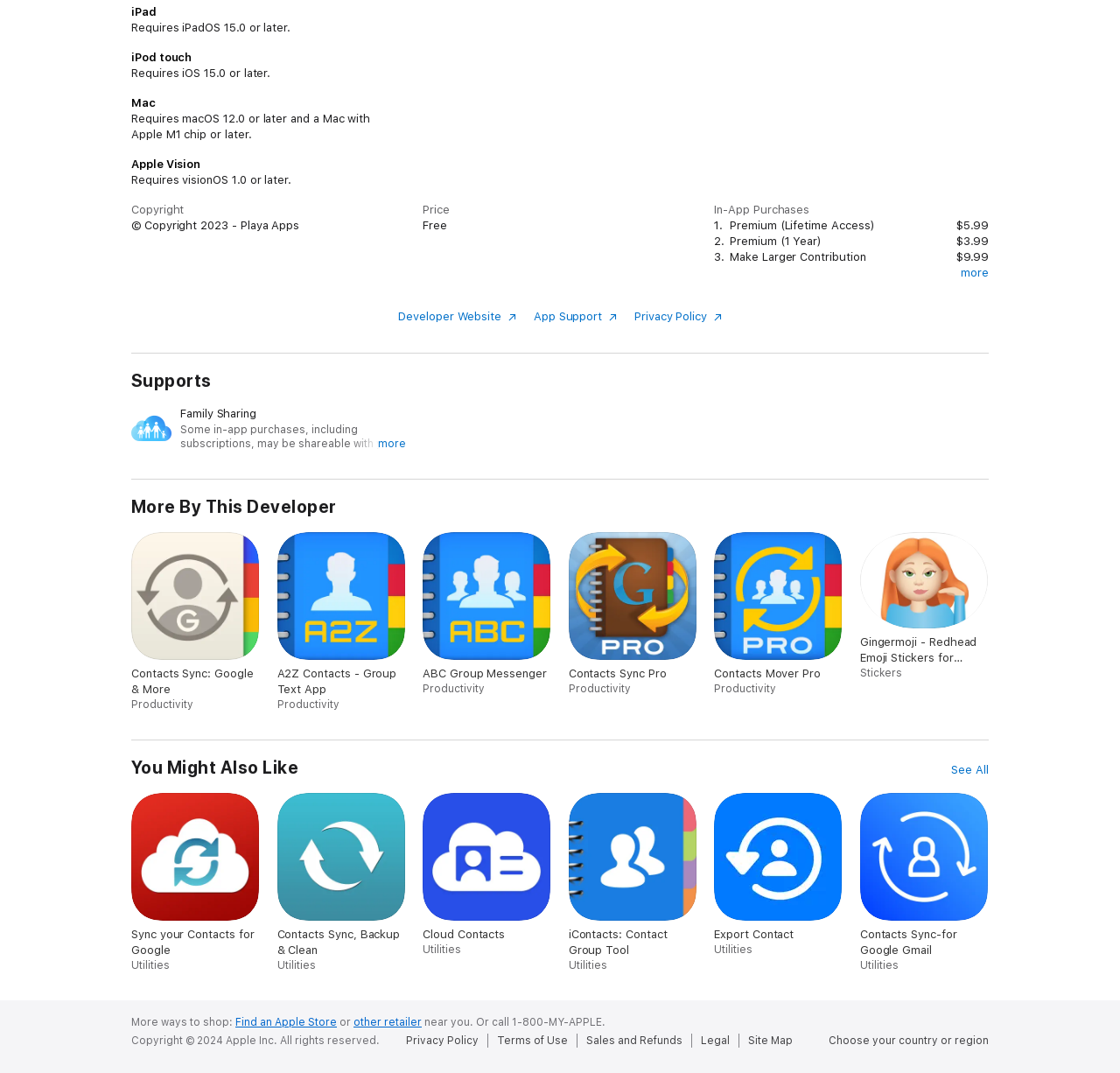Point out the bounding box coordinates of the section to click in order to follow this instruction: "Click the 'Developer Website' link".

[0.356, 0.289, 0.461, 0.301]